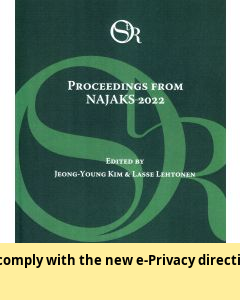How many editors' names are presented on the cover?
Answer the question in a detailed and comprehensive manner.

The editors' names, Jeong-Young Kim and Lasse Lehtonen, are presented below the title, adding a personal touch to the scholarly work, indicating that there are two editors.